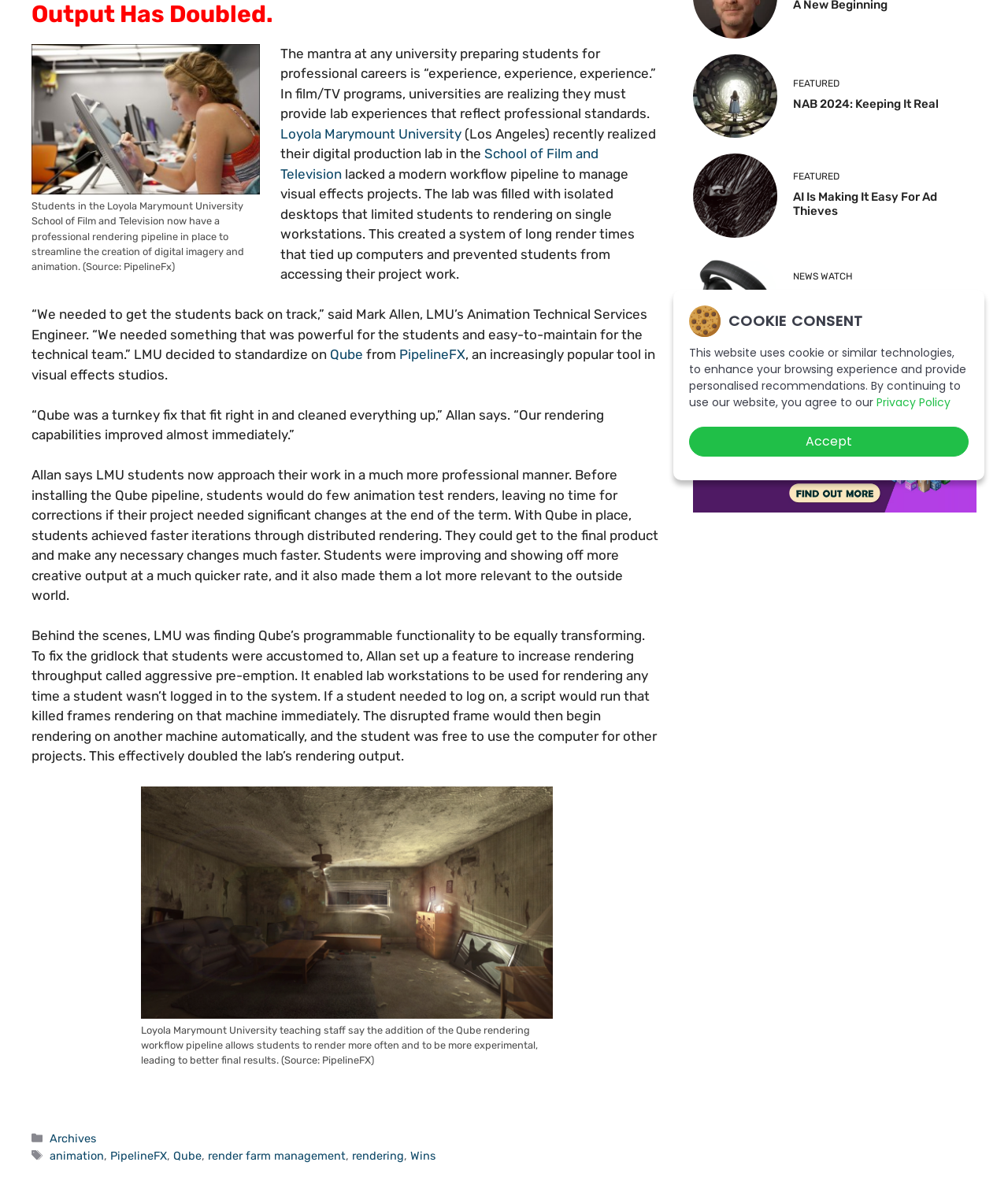Please determine the bounding box of the UI element that matches this description: Qube. The coordinates should be given as (top-left x, top-left y, bottom-right x, bottom-right y), with all values between 0 and 1.

[0.172, 0.967, 0.2, 0.979]